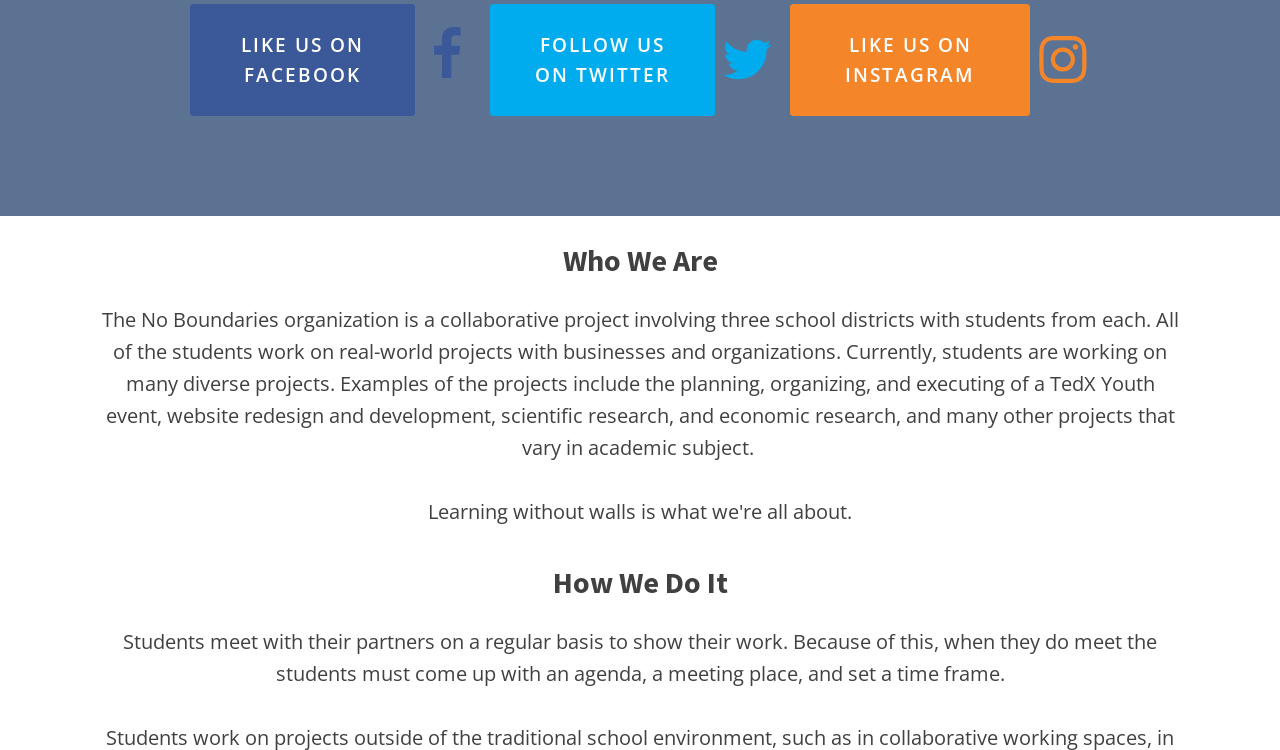Based on the element description: "FOLLOW US ON TWITTER", identify the UI element and provide its bounding box coordinates. Use four float numbers between 0 and 1, [left, top, right, bottom].

[0.383, 0.005, 0.559, 0.155]